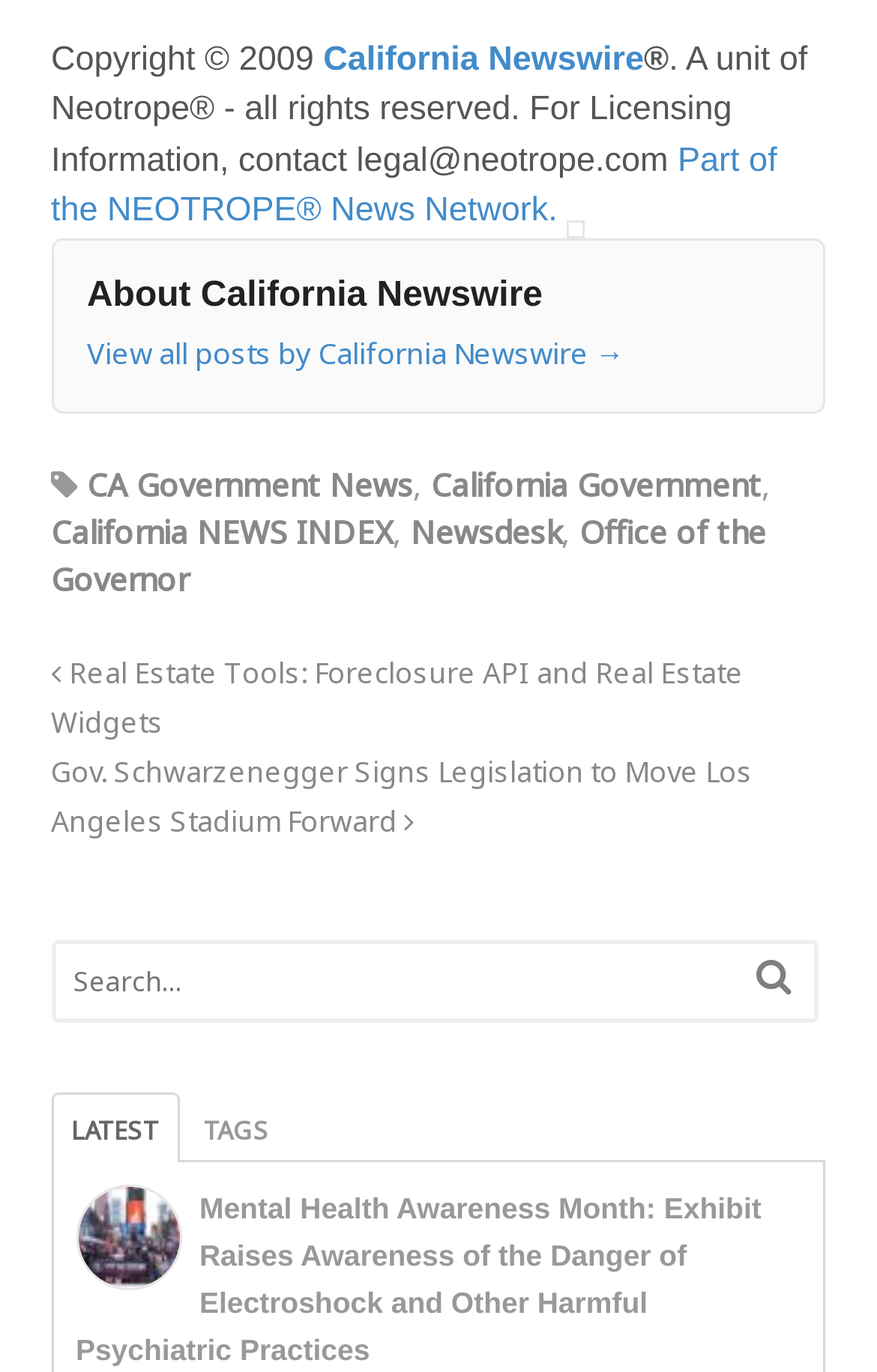Identify the bounding box coordinates of the area that should be clicked in order to complete the given instruction: "Click on California Newswire". The bounding box coordinates should be four float numbers between 0 and 1, i.e., [left, top, right, bottom].

[0.369, 0.029, 0.734, 0.057]